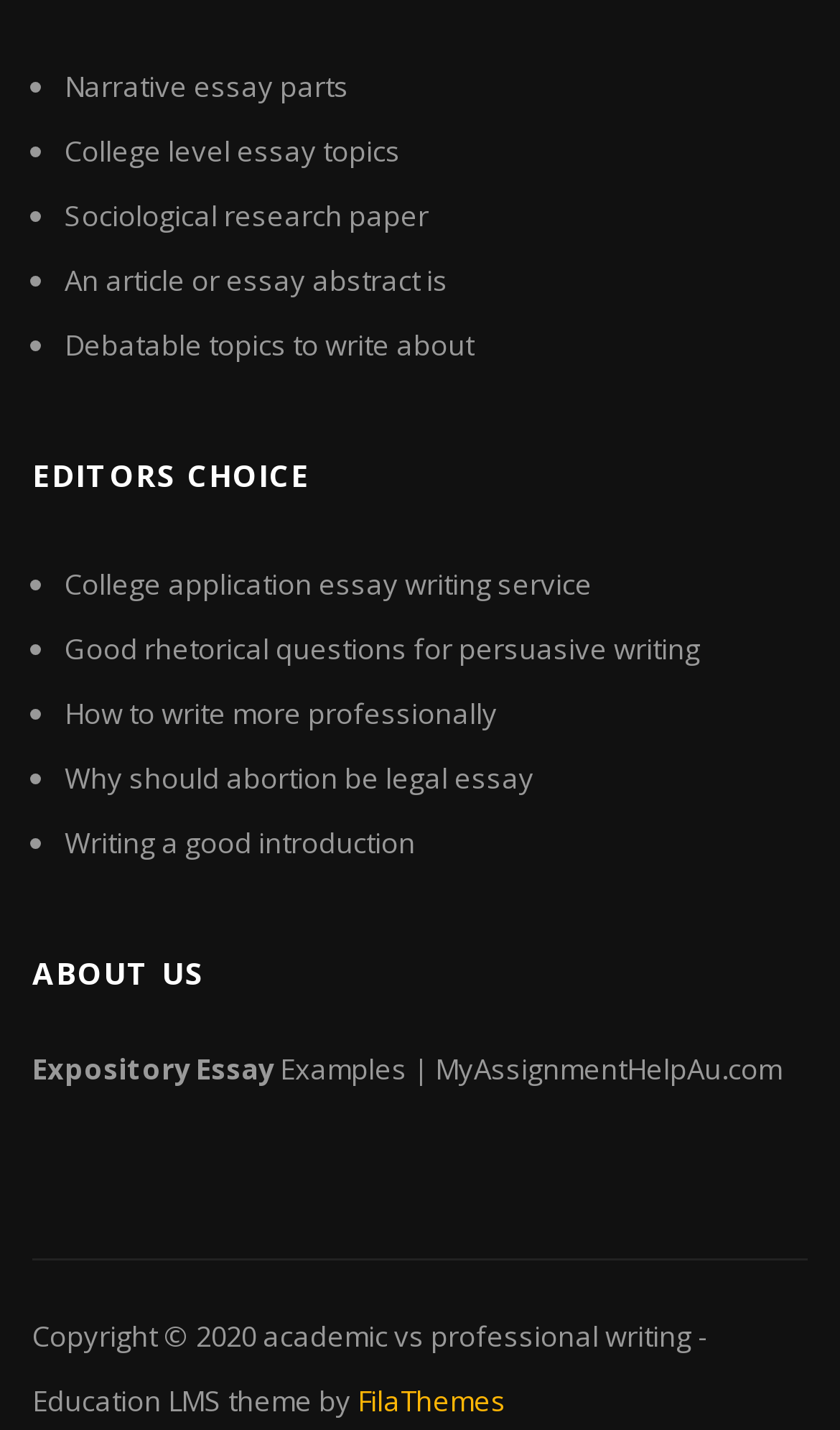Please find the bounding box for the following UI element description. Provide the coordinates in (top-left x, top-left y, bottom-right x, bottom-right y) format, with values between 0 and 1: How to write more professionally

[0.077, 0.485, 0.592, 0.512]